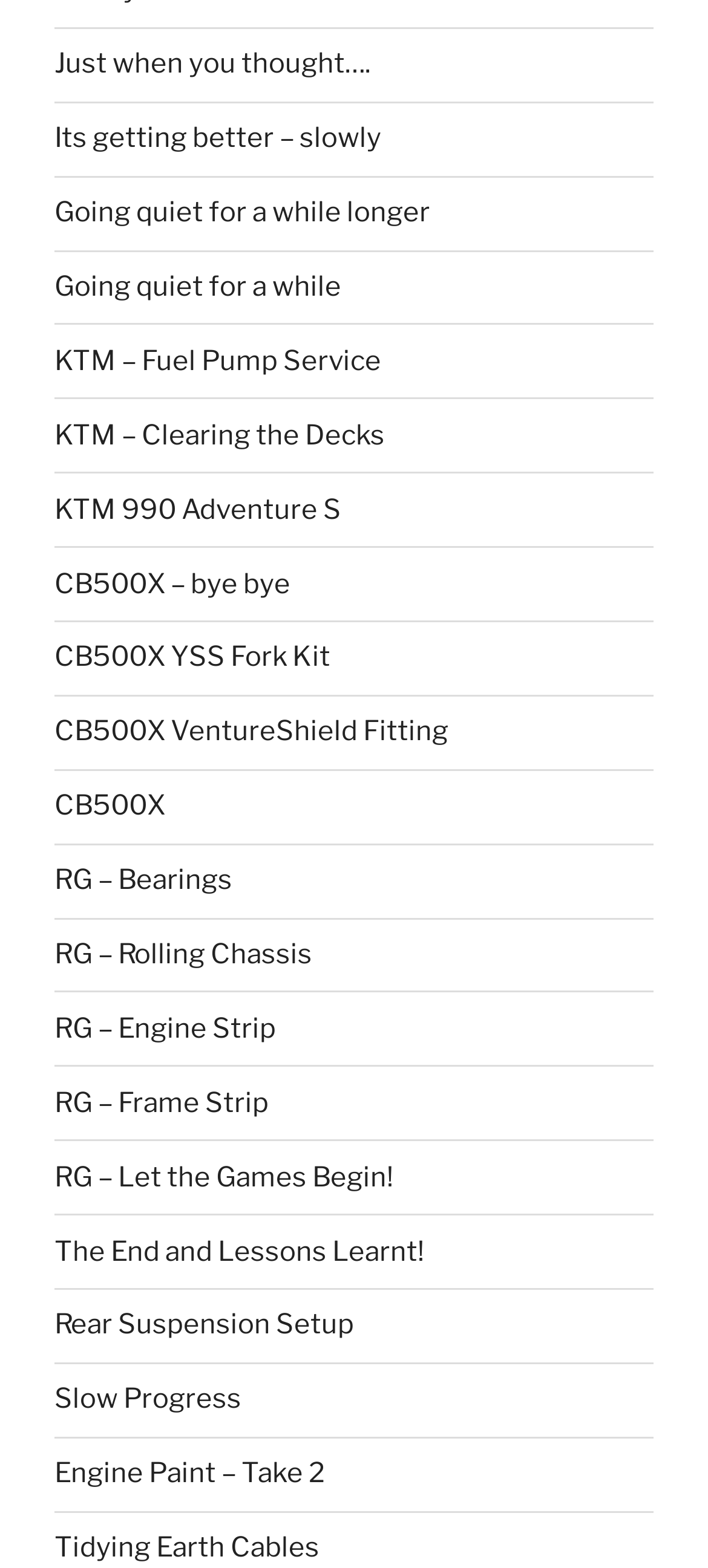Provide a single word or phrase to answer the given question: 
How many links are related to KTM on the webpage?

2